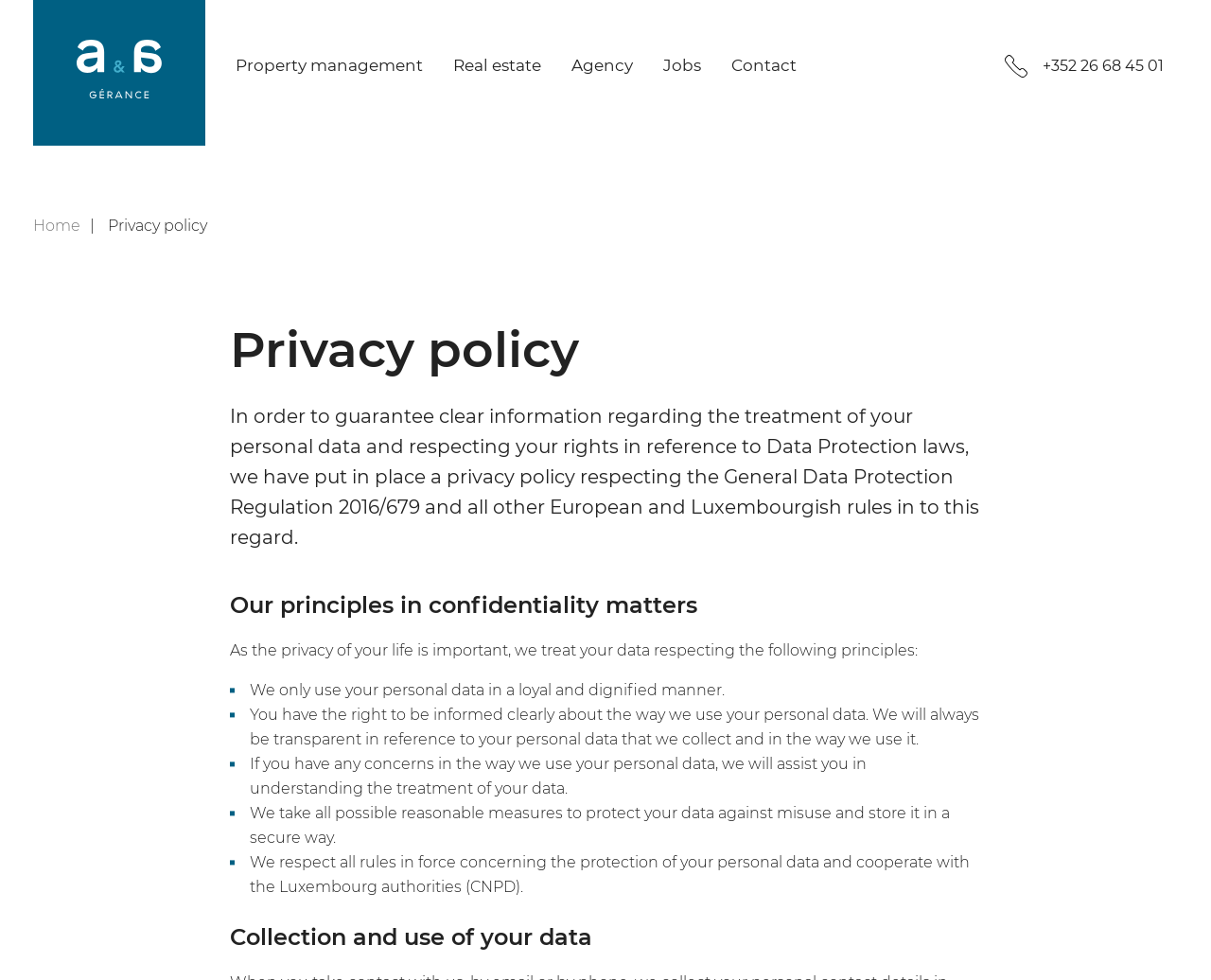Provide an in-depth caption for the contents of the webpage.

The webpage is titled "Privacy policy | A&A gérance" and is focused on providing information about the company's privacy policy. At the top left corner, there is a "Skip to main content" link, followed by a "Home" link with a corresponding image. On the top right corner, there is a phone number link "+352 26 68 45 01" accompanied by an image.

Below the top navigation bar, there is a main navigation section with a "Toggle navigation" button. This section contains five links: "Property management", "Real estate", "Agency", "Jobs", and "Contact". These links are arranged horizontally, with "Property management" on the left and "Contact" on the right.

The main content of the page is divided into sections, starting with a "Privacy policy" heading. The first section explains the purpose of the privacy policy, which is to guarantee clear information about the treatment of personal data and respect for data protection laws. This section is followed by a heading "Our principles in confidentiality matters", which outlines the company's principles for handling personal data.

The company's principles are listed in four paragraphs, which are arranged vertically. The principles include using personal data in a loyal and dignified manner, being transparent about data collection and use, assisting individuals with concerns about their data, and protecting data against misuse.

Finally, there is a section titled "Collection and use of your data", which is likely to provide more information about how the company collects and uses personal data.